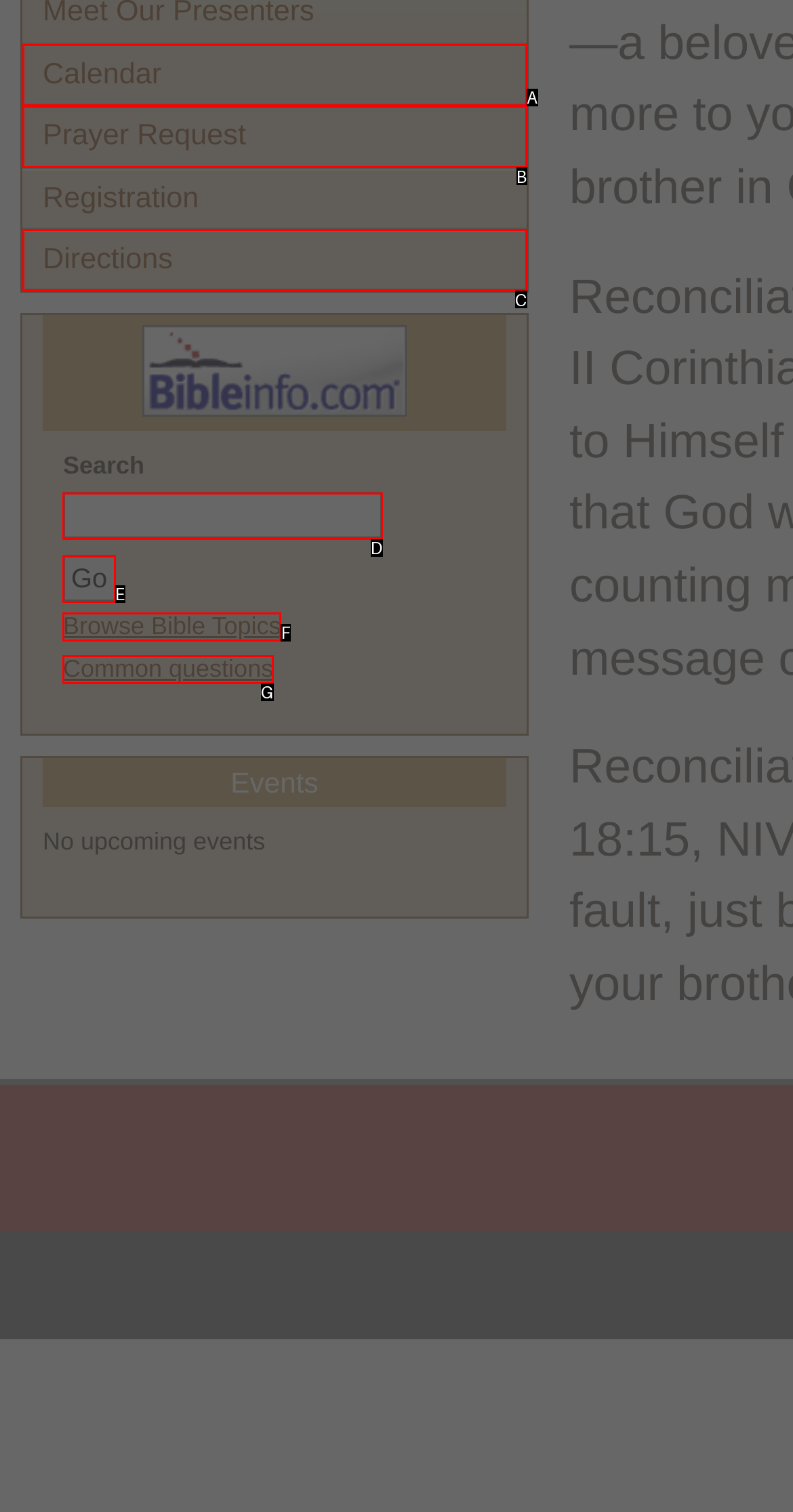Please select the letter of the HTML element that fits the description: Prayer Request. Answer with the option's letter directly.

B